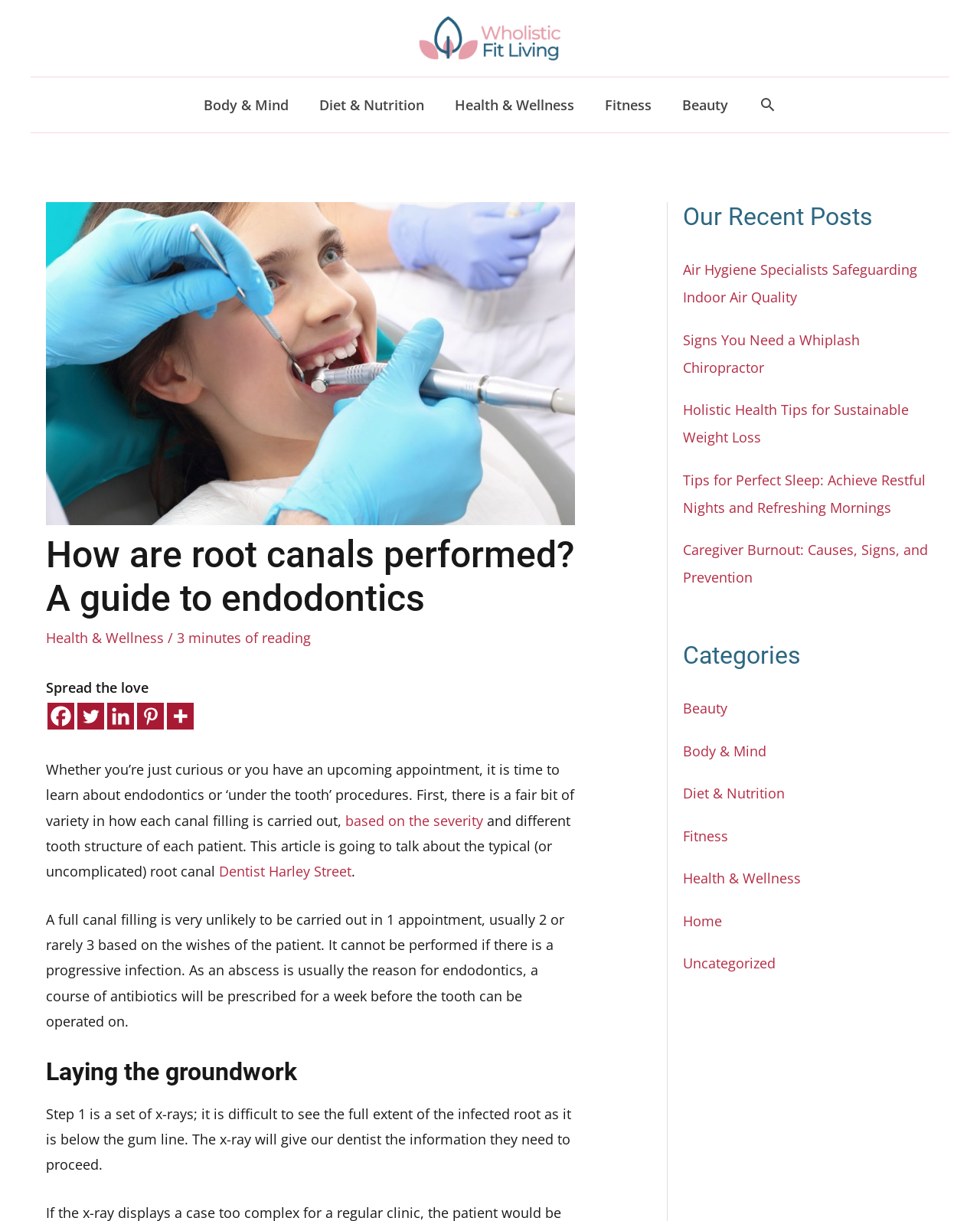Extract the top-level heading from the webpage and provide its text.

How are root canals performed? A guide to endodontics